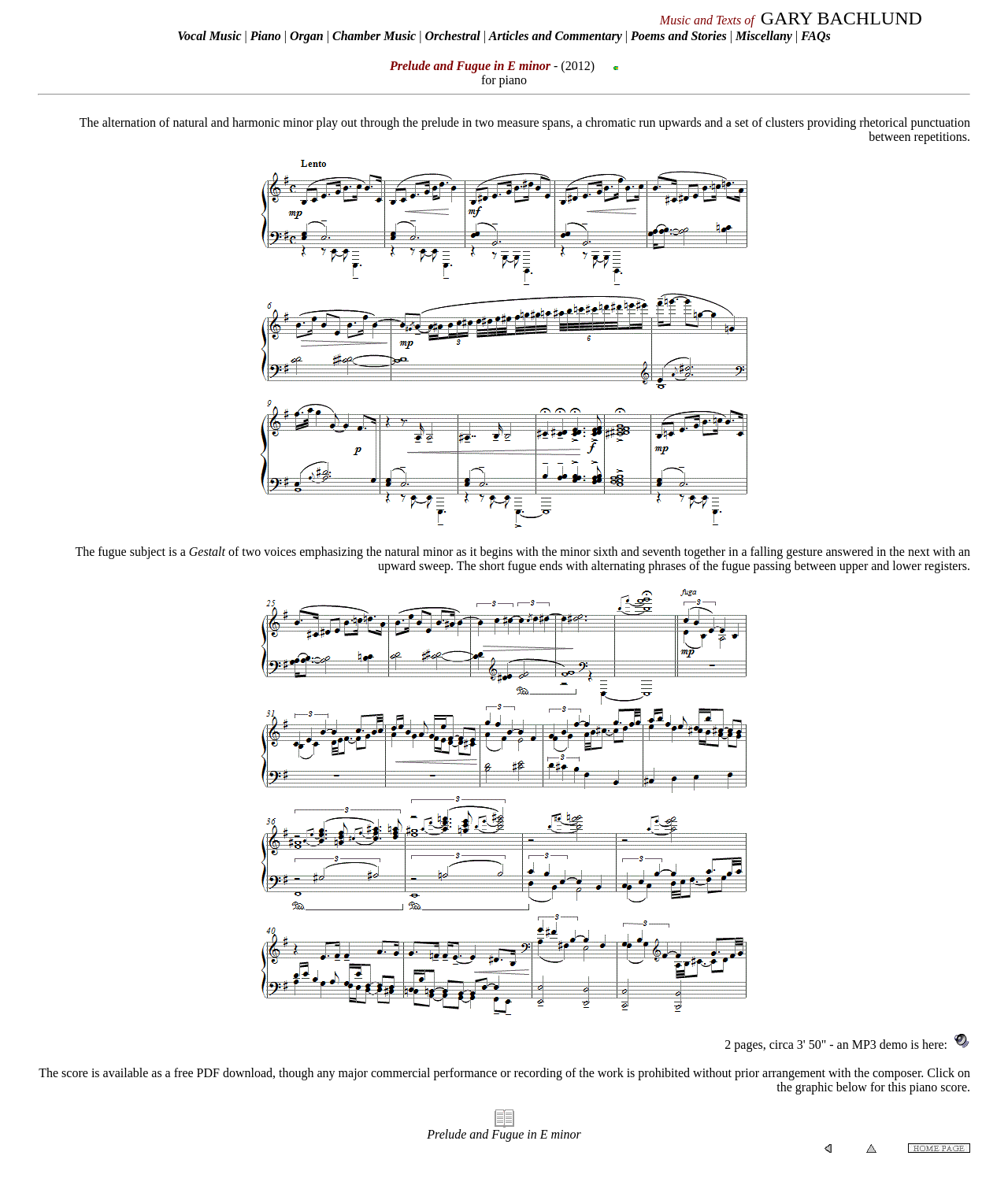Could you determine the bounding box coordinates of the clickable element to complete the instruction: "Click on the 'FAQs' link"? Provide the coordinates as four float numbers between 0 and 1, i.e., [left, top, right, bottom].

[0.795, 0.025, 0.824, 0.036]